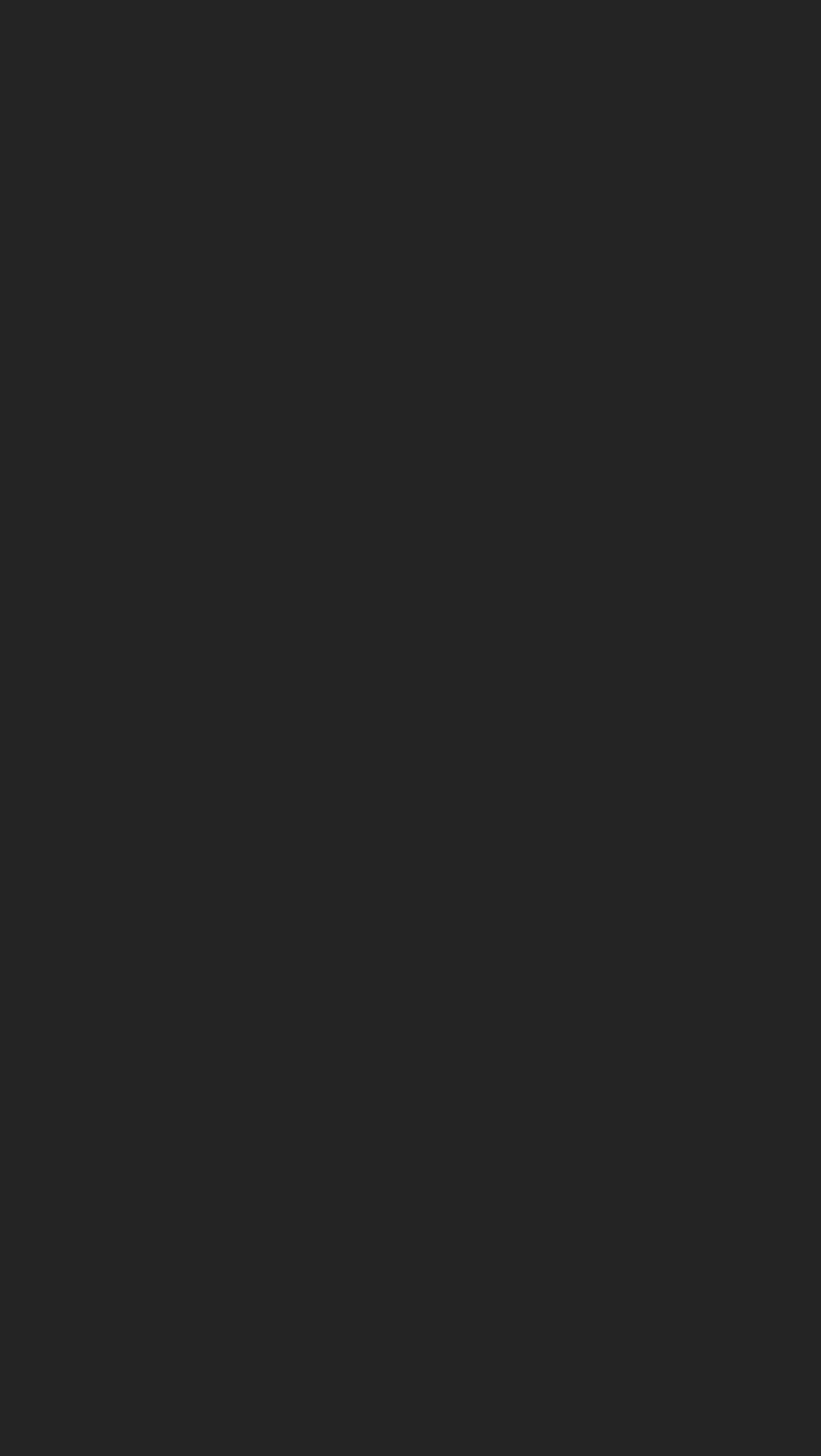Locate the bounding box coordinates of the region to be clicked to comply with the following instruction: "Search for a keyword". The coordinates must be four float numbers between 0 and 1, in the form [left, top, right, bottom].

None